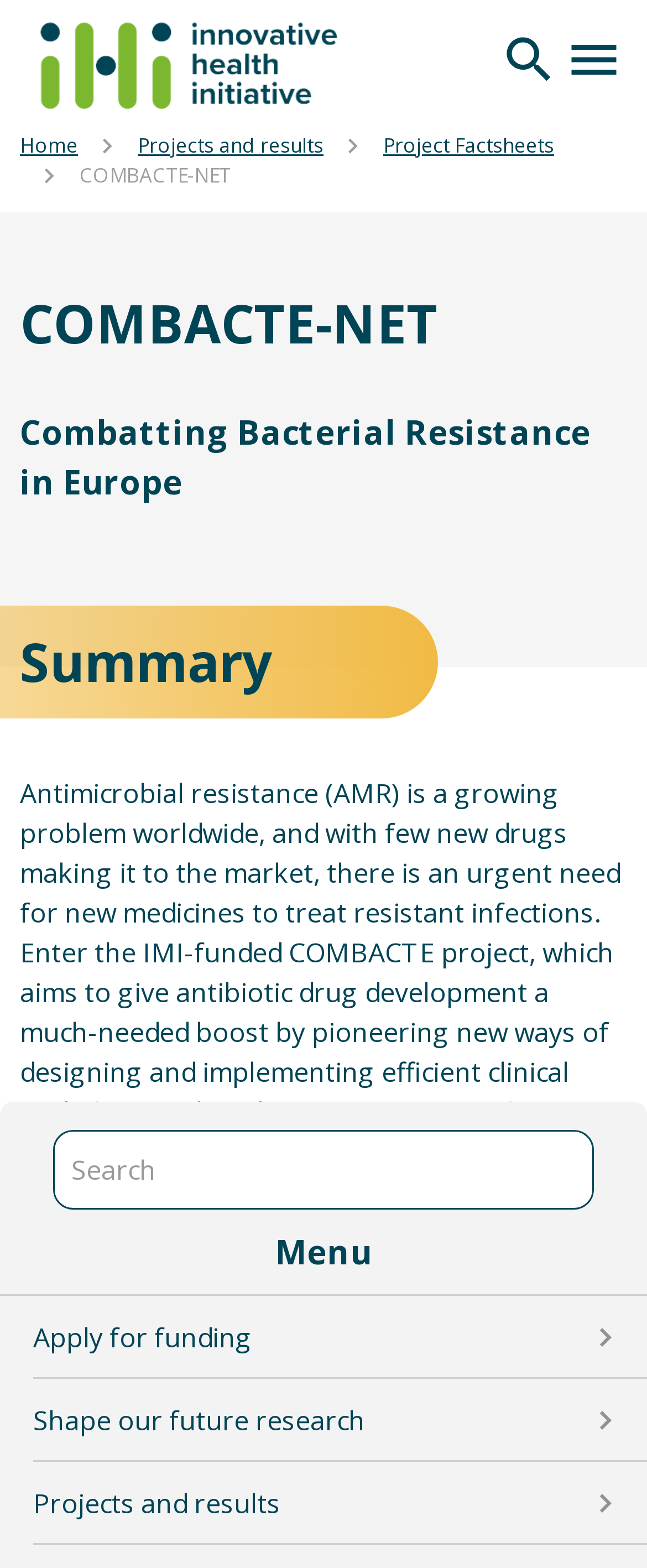Respond to the question below with a concise word or phrase:
What is the name of the initiative that COMBACTE is part of?

New Drugs for Bad Bugs